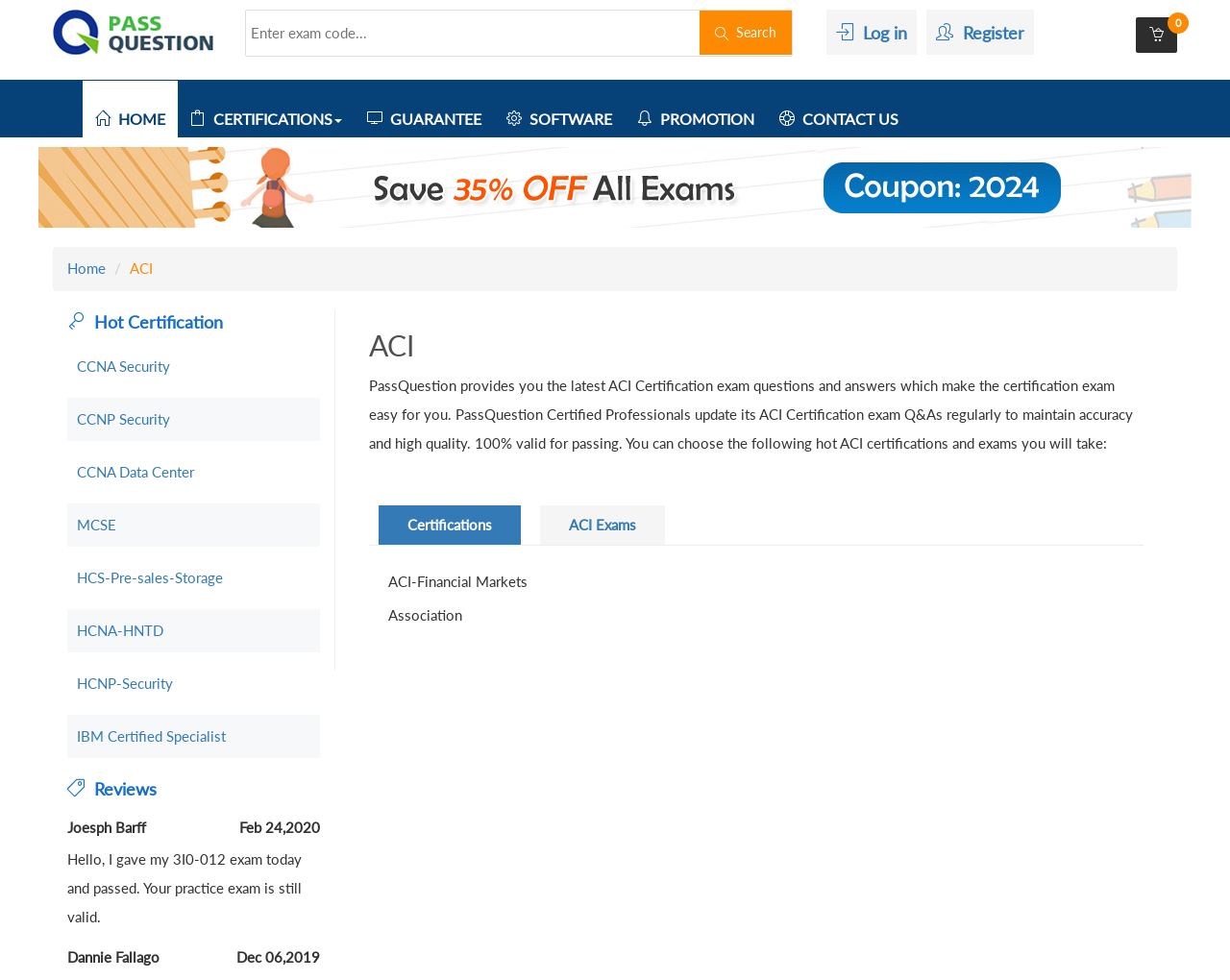Locate the bounding box coordinates of the clickable element to fulfill the following instruction: "Click the 'ABRAHAM ACHIMUGU' tag". Provide the coordinates as four float numbers between 0 and 1 in the format [left, top, right, bottom].

None